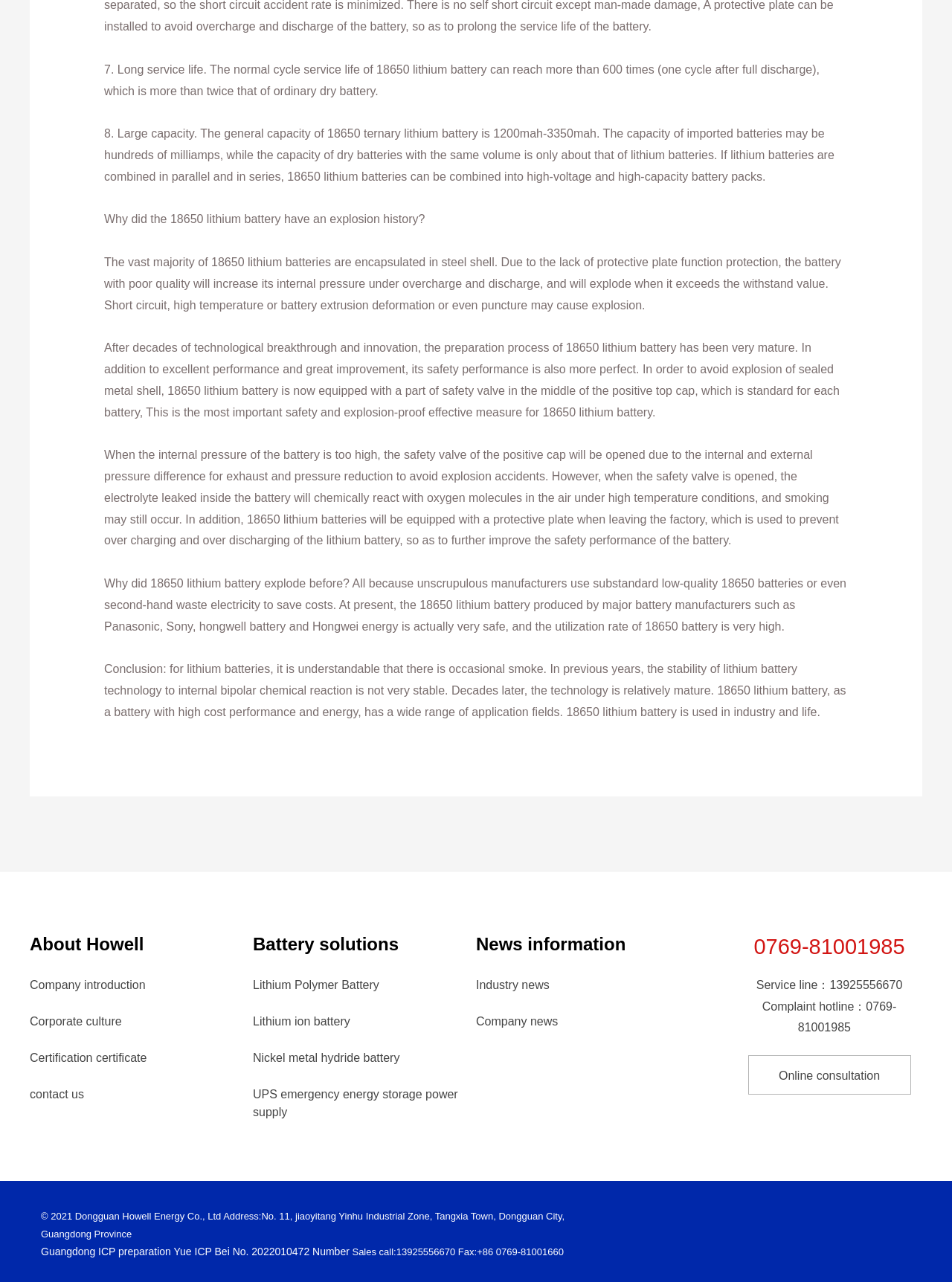Why did 18650 lithium battery explode before?
Your answer should be a single word or phrase derived from the screenshot.

unscrupulous manufacturers